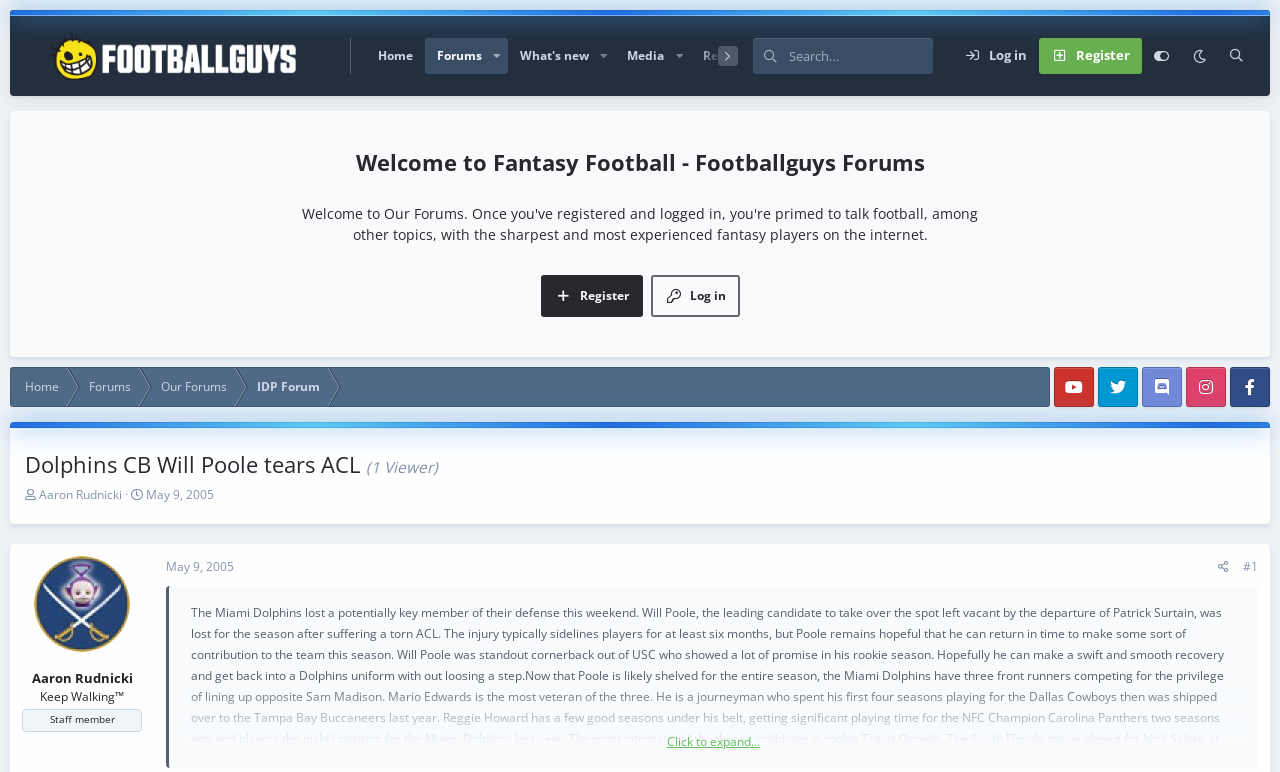Explain the webpage's design and content in an elaborate manner.

The webpage appears to be a forum discussion thread on the topic "Dolphins CB Will Poole tears ACL" on the Footballguys Forums website. At the top of the page, there is a navigation menu with links to "Home", "Forums", "What's new", "Media", "Resources", and "Members". There is also a search bar and login/register links.

Below the navigation menu, there is a header section with the title "Fantasy Football - Footballguys Forums" and a logo image. Underneath, there is a section with links to various sub-forums, including "Our Forums", "IDP Forum", and others.

The main content of the page is the discussion thread, which starts with a heading that includes the title of the thread and the number of viewers. Below the heading, there is information about the thread starter, including their name and start date of the thread. The thread starter's name is also accompanied by a small image.

The main body of the thread appears to be a blockquote section, which contains the text of the original post. There is a button to expand the text, suggesting that it may be truncated. Above the blockquote section, there are links to share the thread and to navigate to specific posts within the thread.

Throughout the page, there are various icons and images, including a logo image at the top, small images next to usernames, and icons for logging in and registering. The overall layout of the page is dense, with many links and sections packed into a relatively small space.